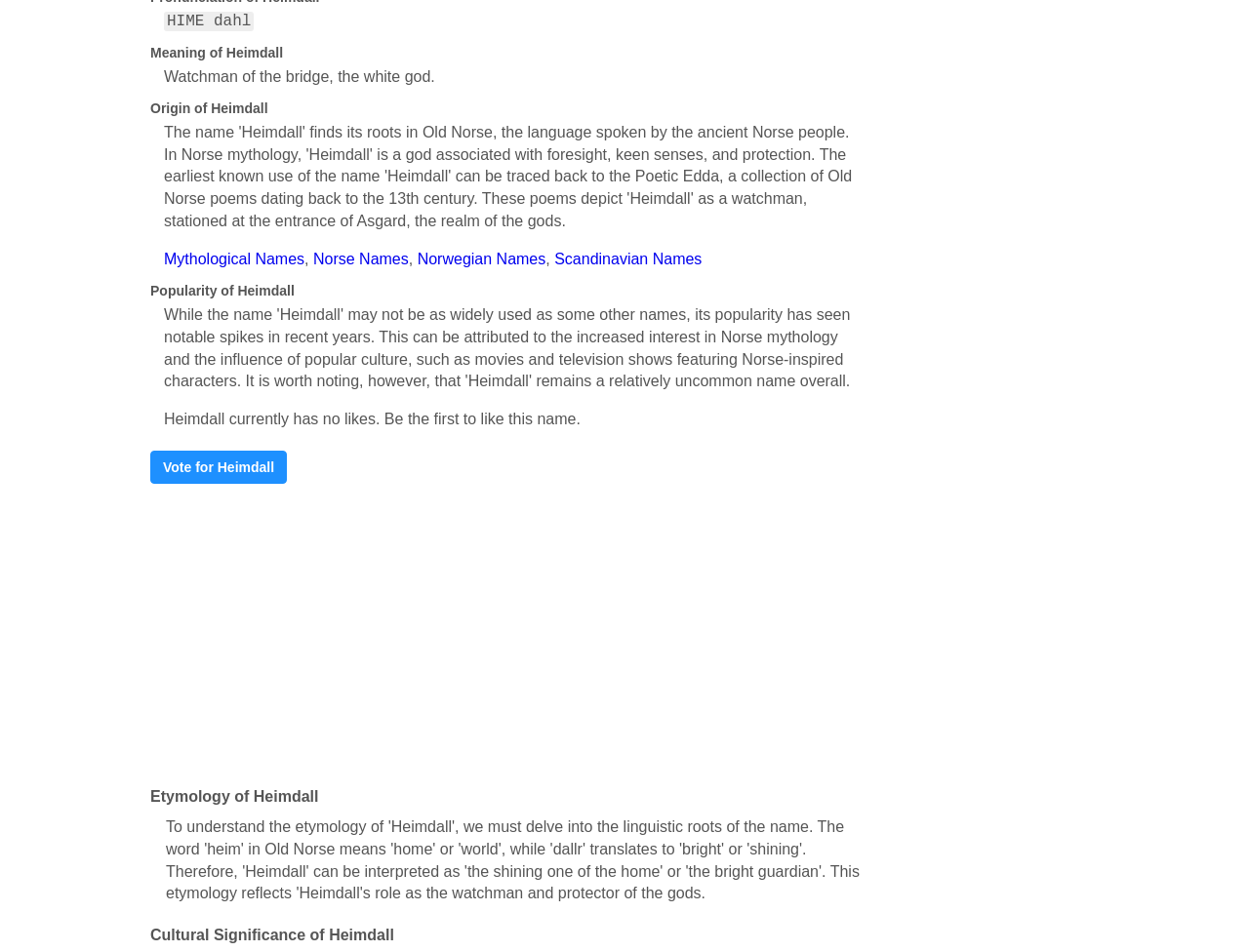Using the element description: "Norwegian Names", determine the bounding box coordinates for the specified UI element. The coordinates should be four float numbers between 0 and 1, [left, top, right, bottom].

[0.334, 0.262, 0.437, 0.28]